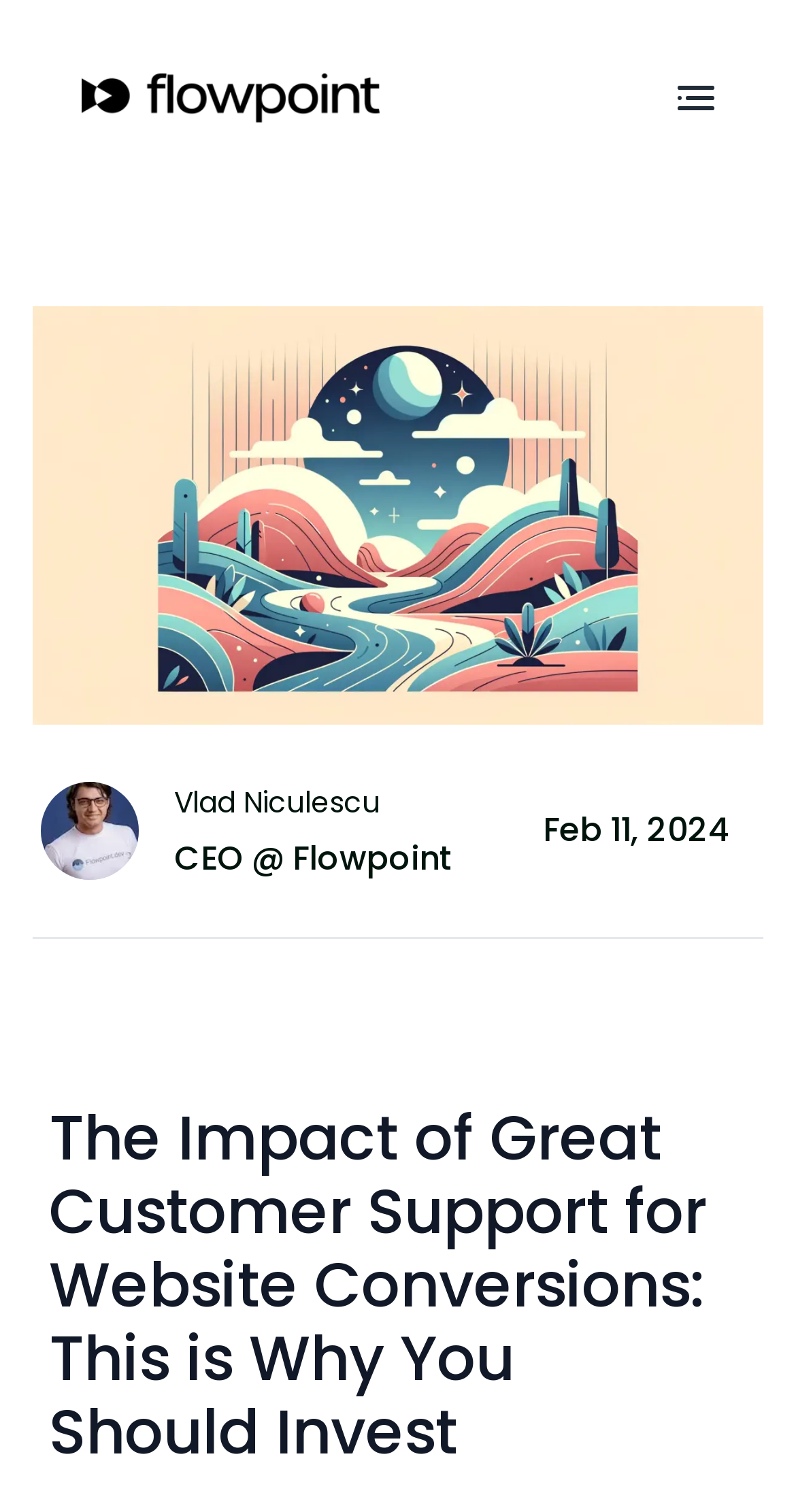Given the webpage screenshot, identify the bounding box of the UI element that matches this description: "alt="flowpoint.ai"".

[0.101, 0.048, 0.476, 0.081]